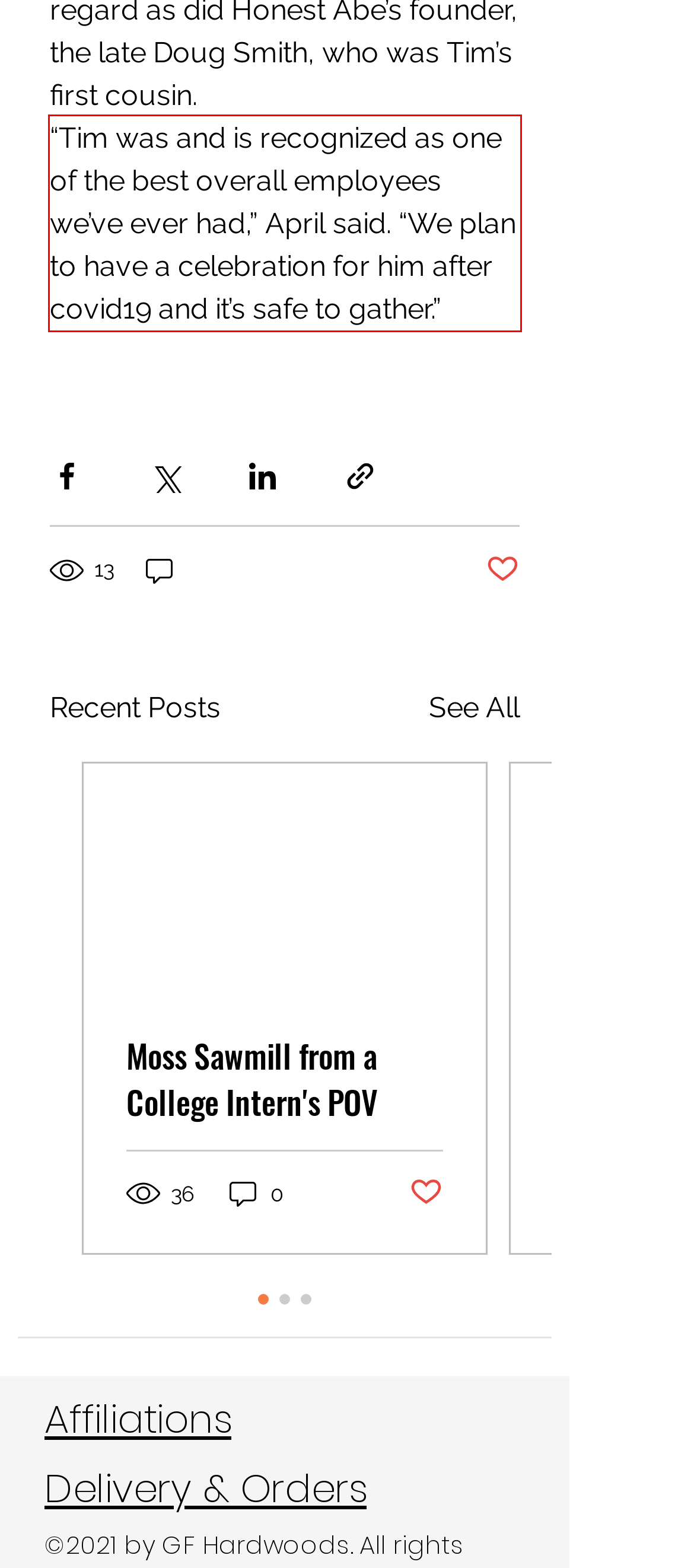Identify the text inside the red bounding box on the provided webpage screenshot by performing OCR.

“Tim was and is recognized as one of the best overall employees we’ve ever had,” April said. “We plan to have a celebration for him after covid19 and it’s safe to gather.”